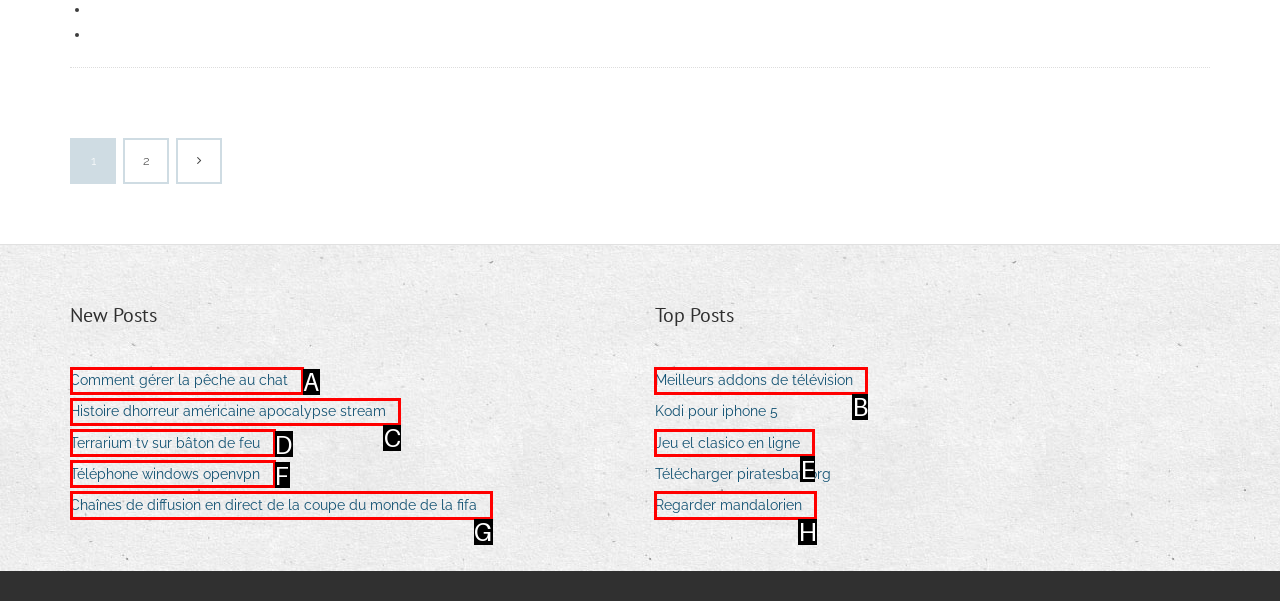Indicate which lettered UI element to click to fulfill the following task: Check out histoire dhorreur américaine apocalypse stream
Provide the letter of the correct option.

C